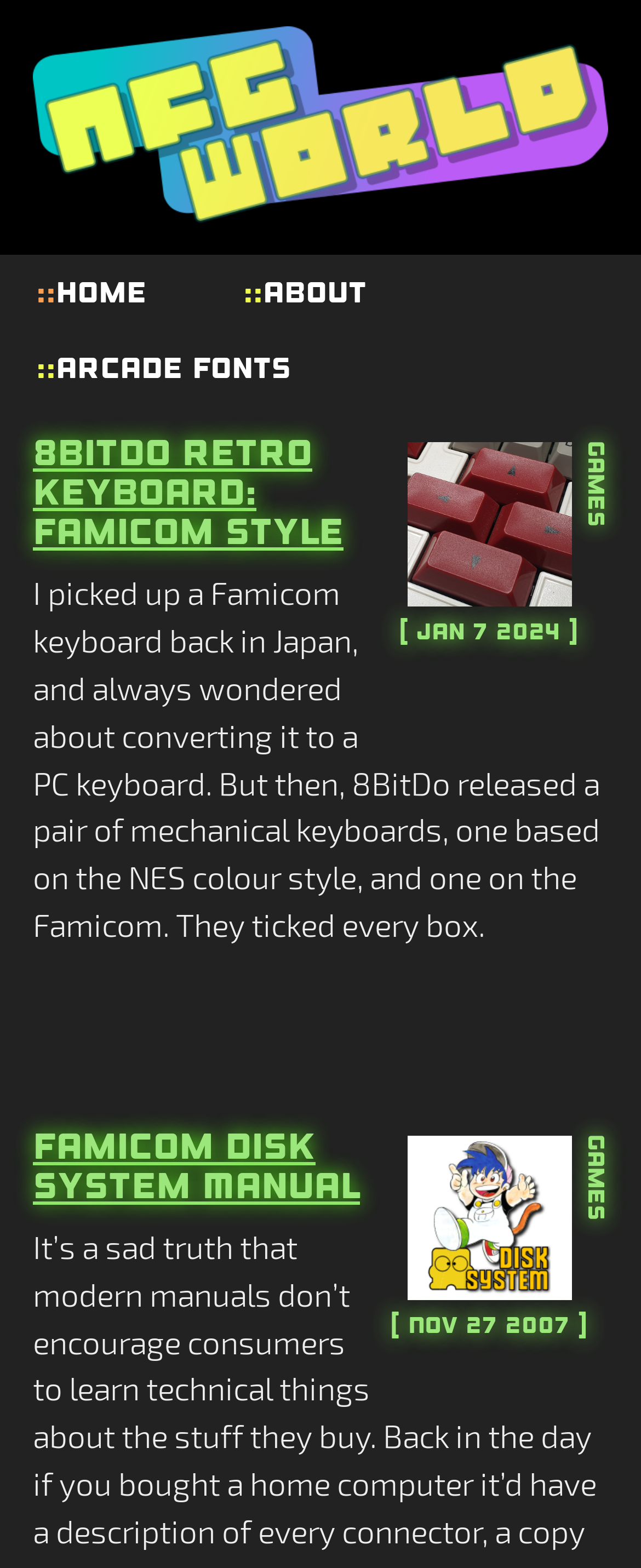Use a single word or phrase to answer the question:
Is there a link to the Famicom Disk System Manual?

Yes